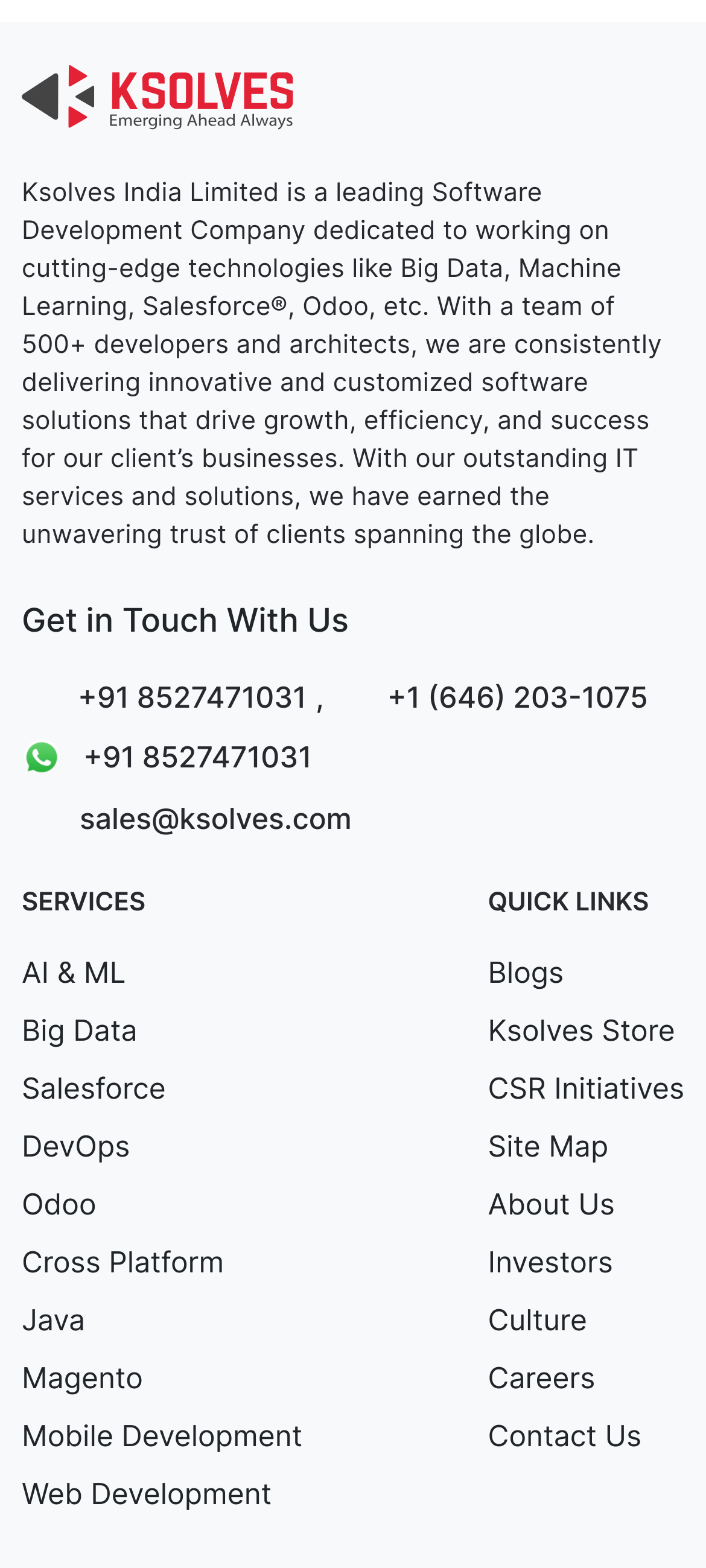Determine the bounding box coordinates of the UI element that matches the following description: "AI & ML". The coordinates should be four float numbers between 0 and 1 in the format [left, top, right, bottom].

[0.031, 0.608, 0.178, 0.631]